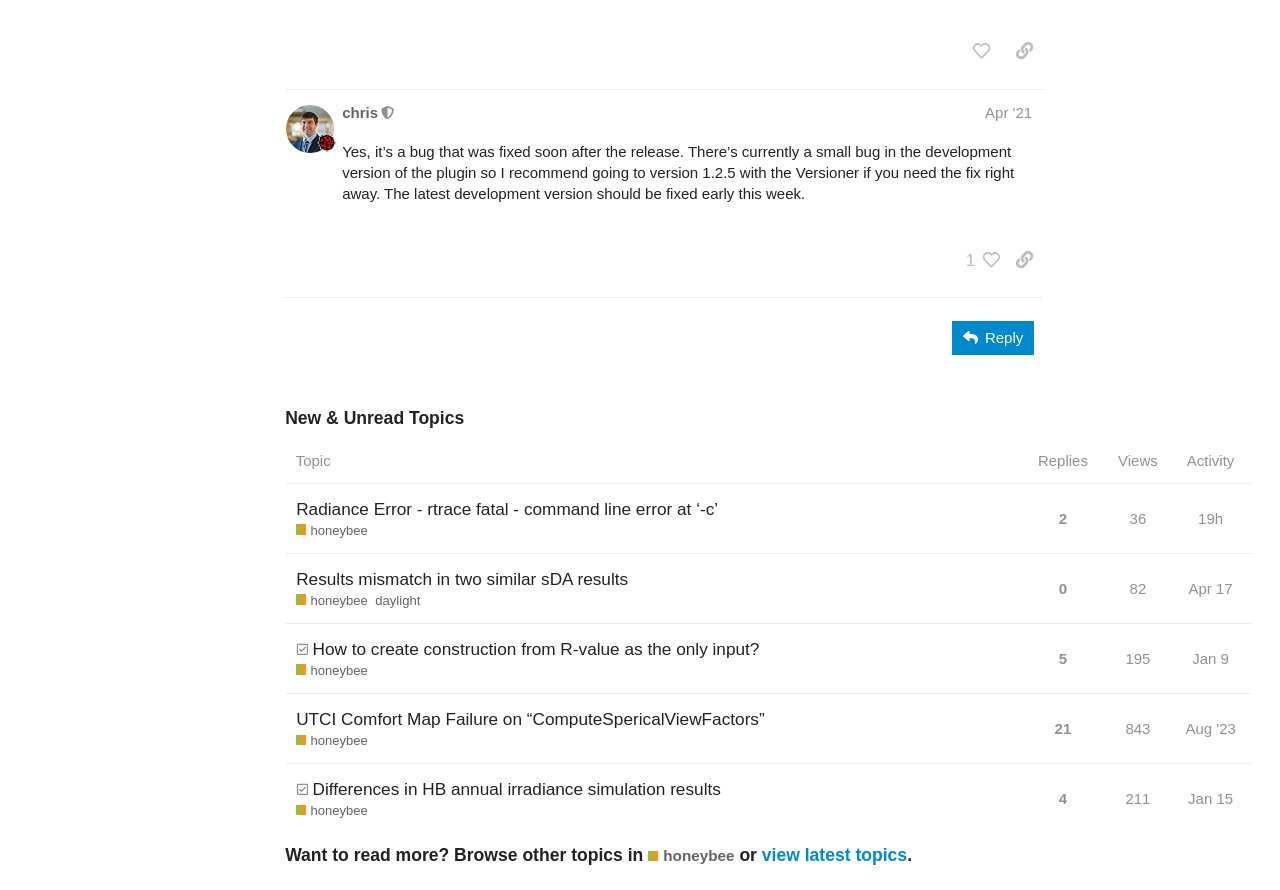Identify the bounding box coordinates for the region of the element that should be clicked to carry out the instruction: "copy a link to this post to clipboard". The bounding box coordinates should be four float numbers between 0 and 1, i.e., [left, top, right, bottom].

[0.786, 0.038, 0.815, 0.077]